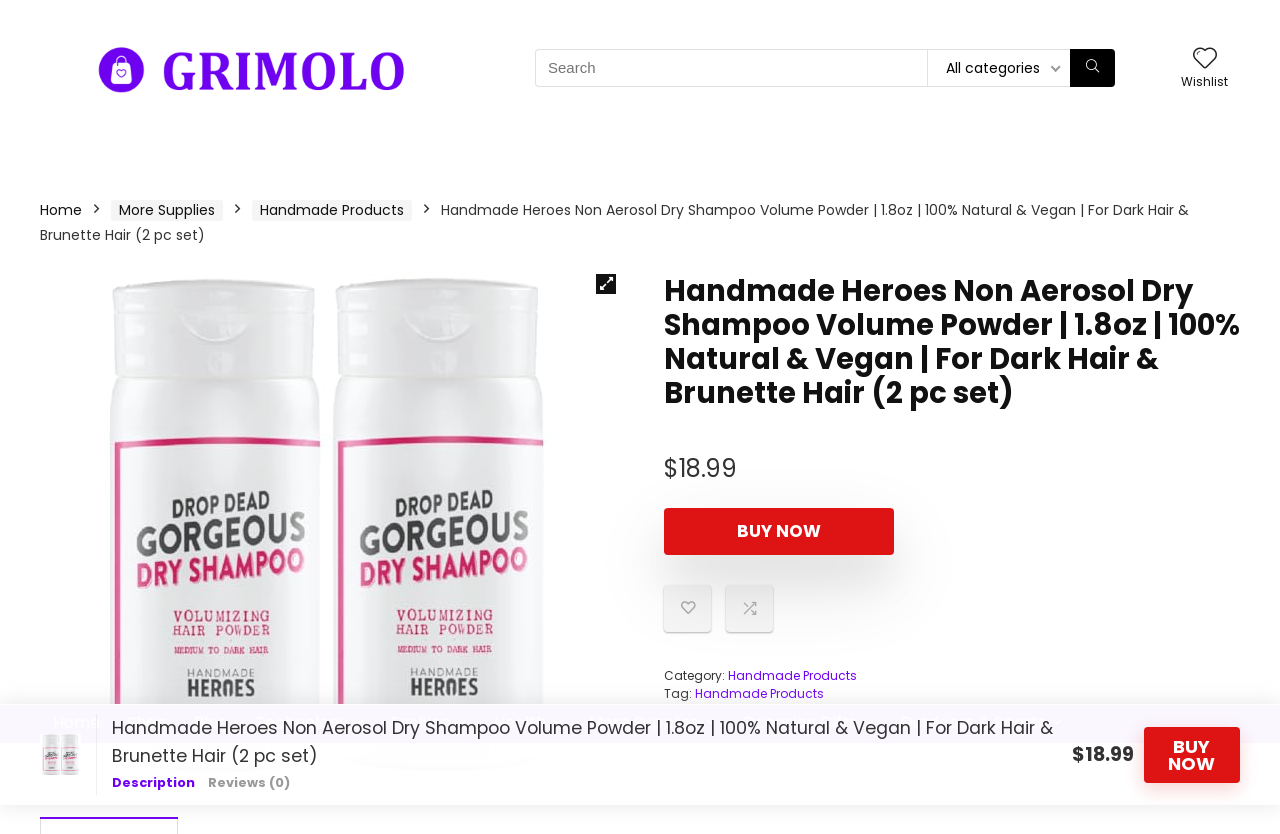Using the provided element description: "Tweet0", determine the bounding box coordinates of the corresponding UI element in the screenshot.

None